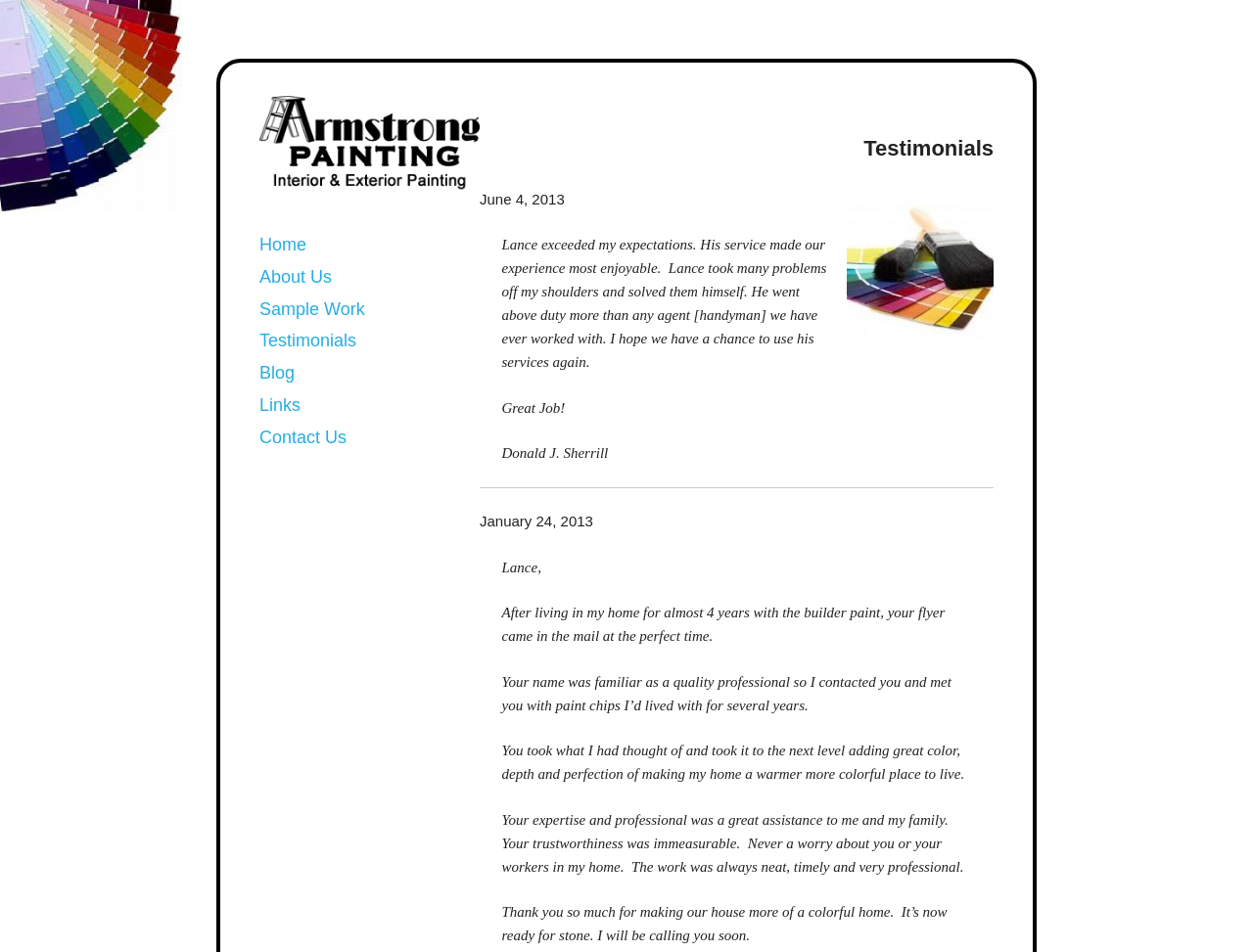Show the bounding box coordinates of the region that should be clicked to follow the instruction: "Click on the 'Home' link."

[0.207, 0.24, 0.383, 0.274]